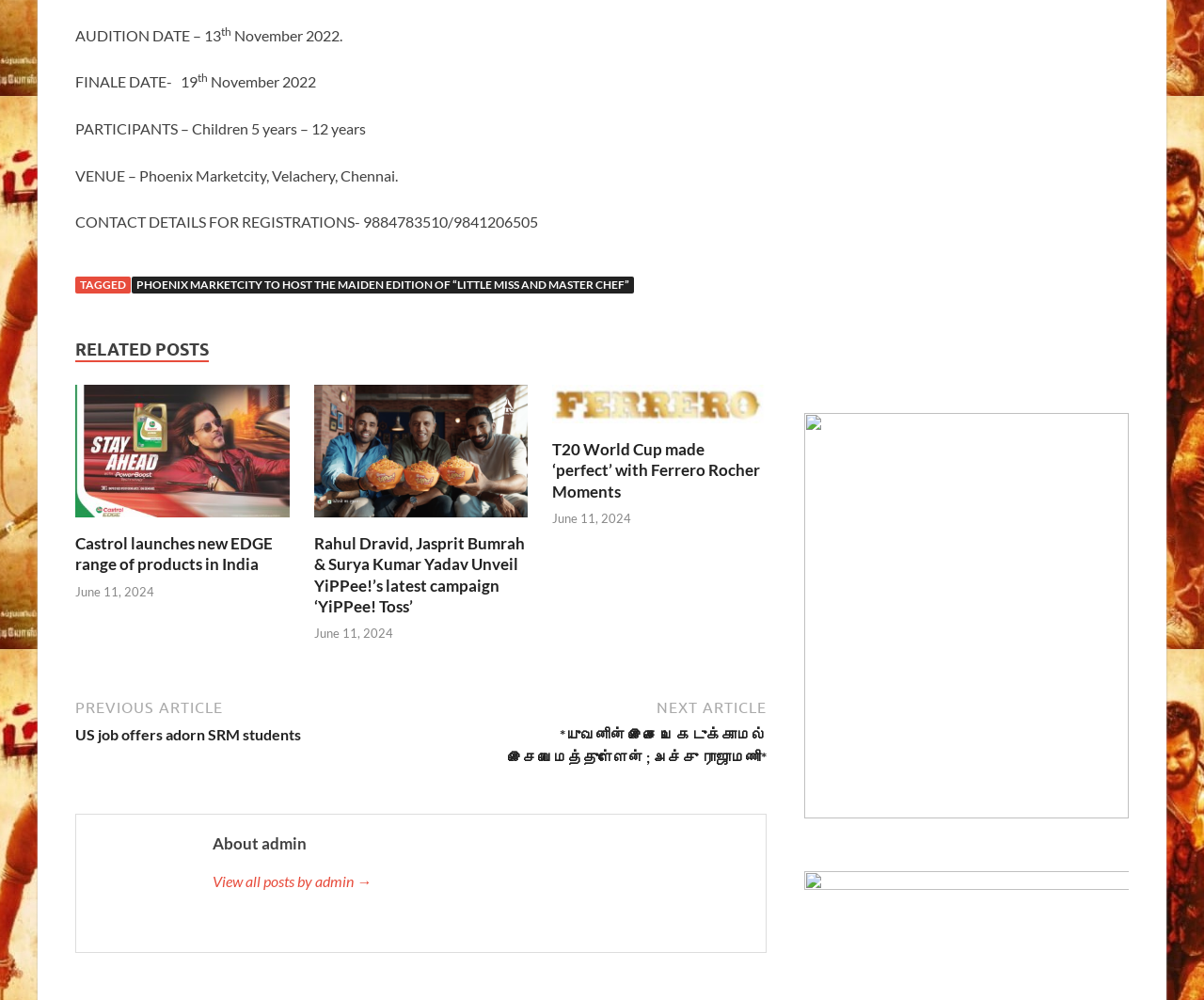Point out the bounding box coordinates of the section to click in order to follow this instruction: "Read the article about Rahul Dravid, Jasprit Bumrah, and Surya Kumar Yadav unveiling YiPPee!'s latest campaign 'YiPPee! Toss'".

[0.261, 0.513, 0.439, 0.531]